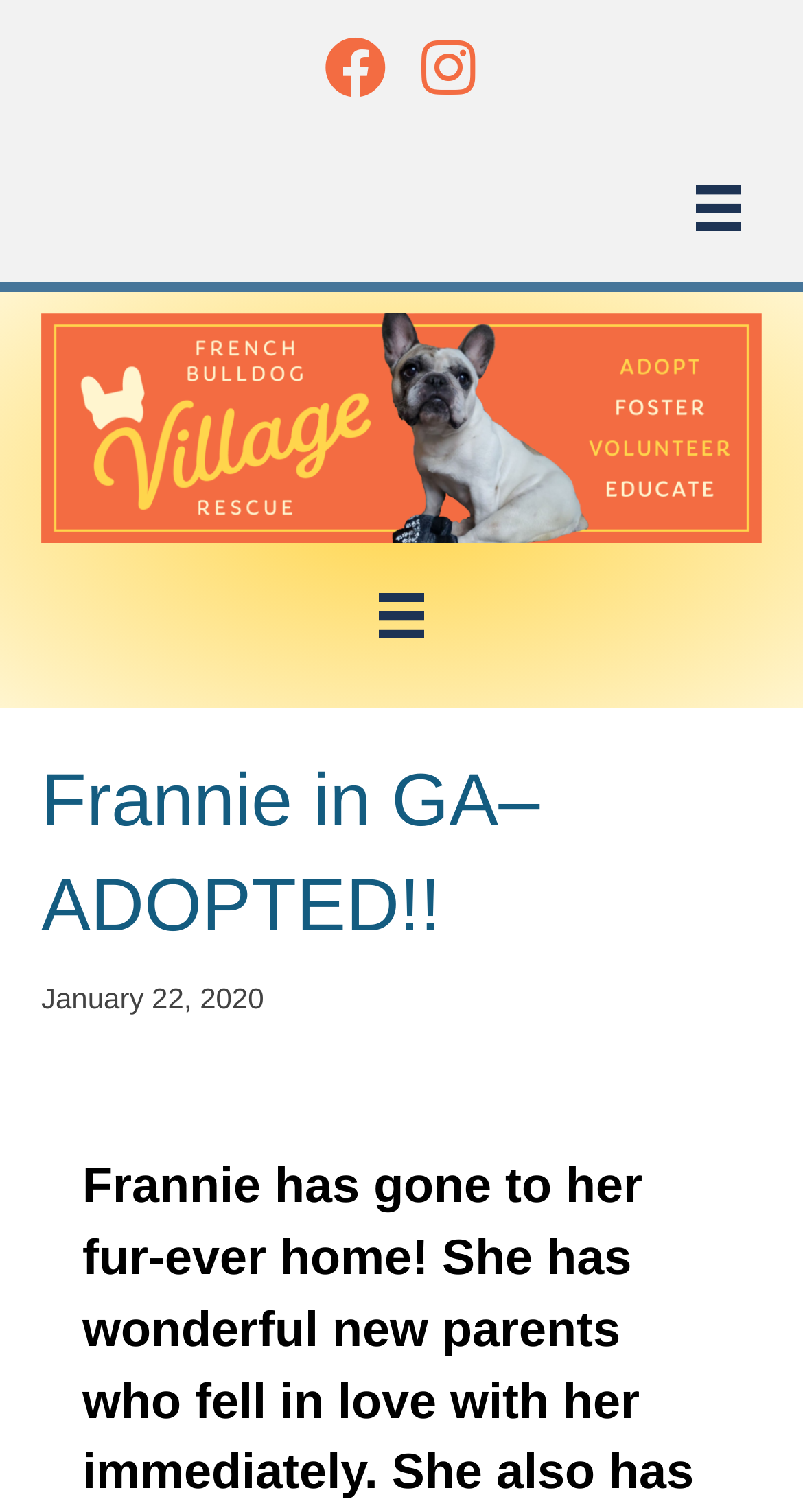What is the name of the adopted French Bulldog?
Answer with a single word or short phrase according to what you see in the image.

Frannie